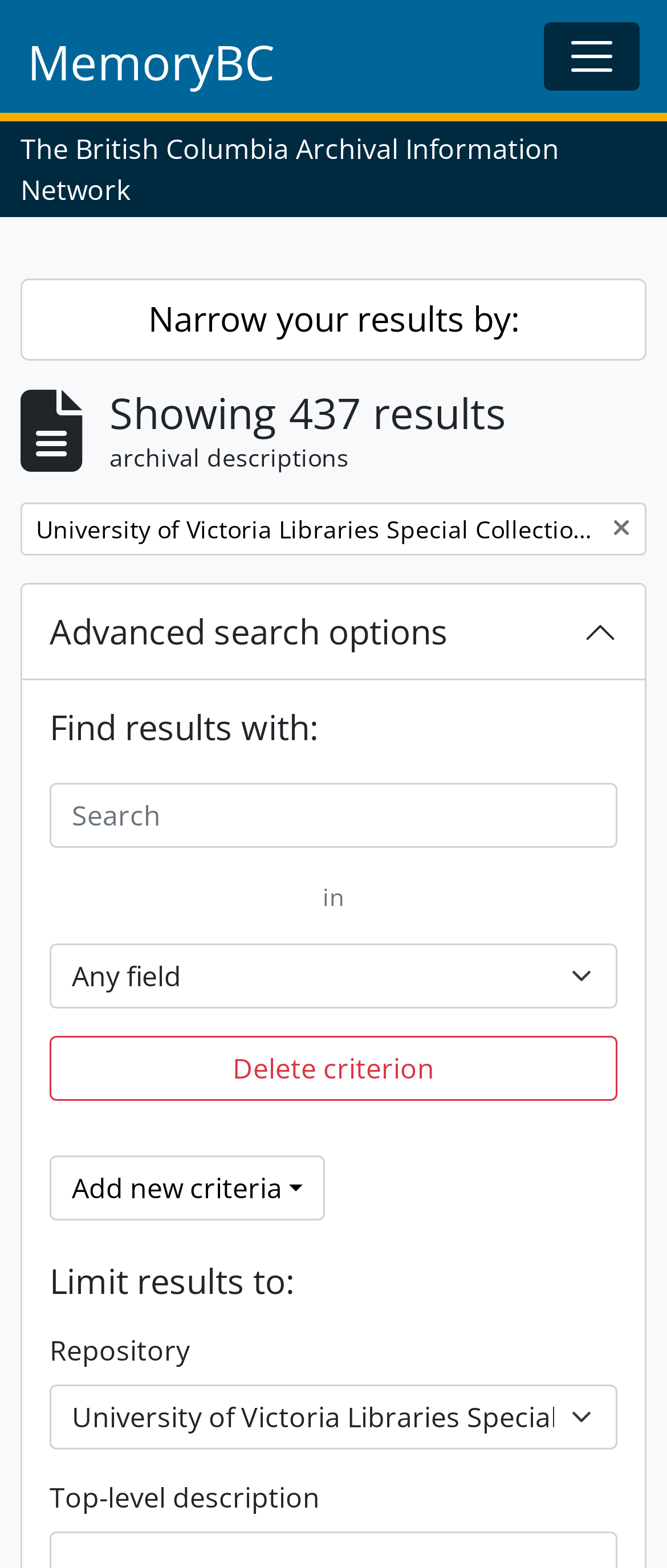Pinpoint the bounding box coordinates of the area that should be clicked to complete the following instruction: "Remove filter: University of Victoria Libraries Special Collections". The coordinates must be given as four float numbers between 0 and 1, i.e., [left, top, right, bottom].

[0.031, 0.32, 0.969, 0.354]